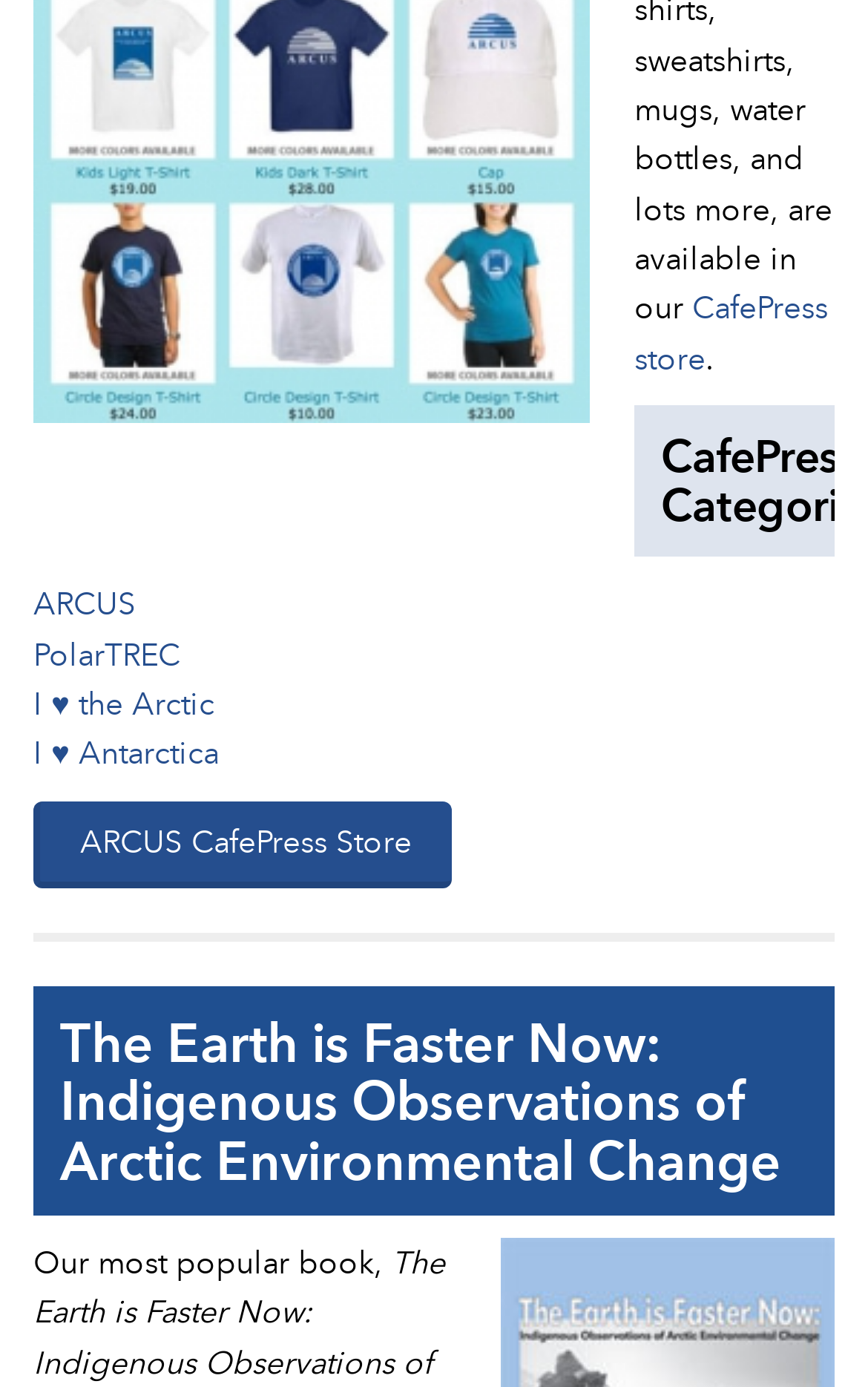Using a single word or phrase, answer the following question: 
How many links are there under 'CafePress Categories'?

5